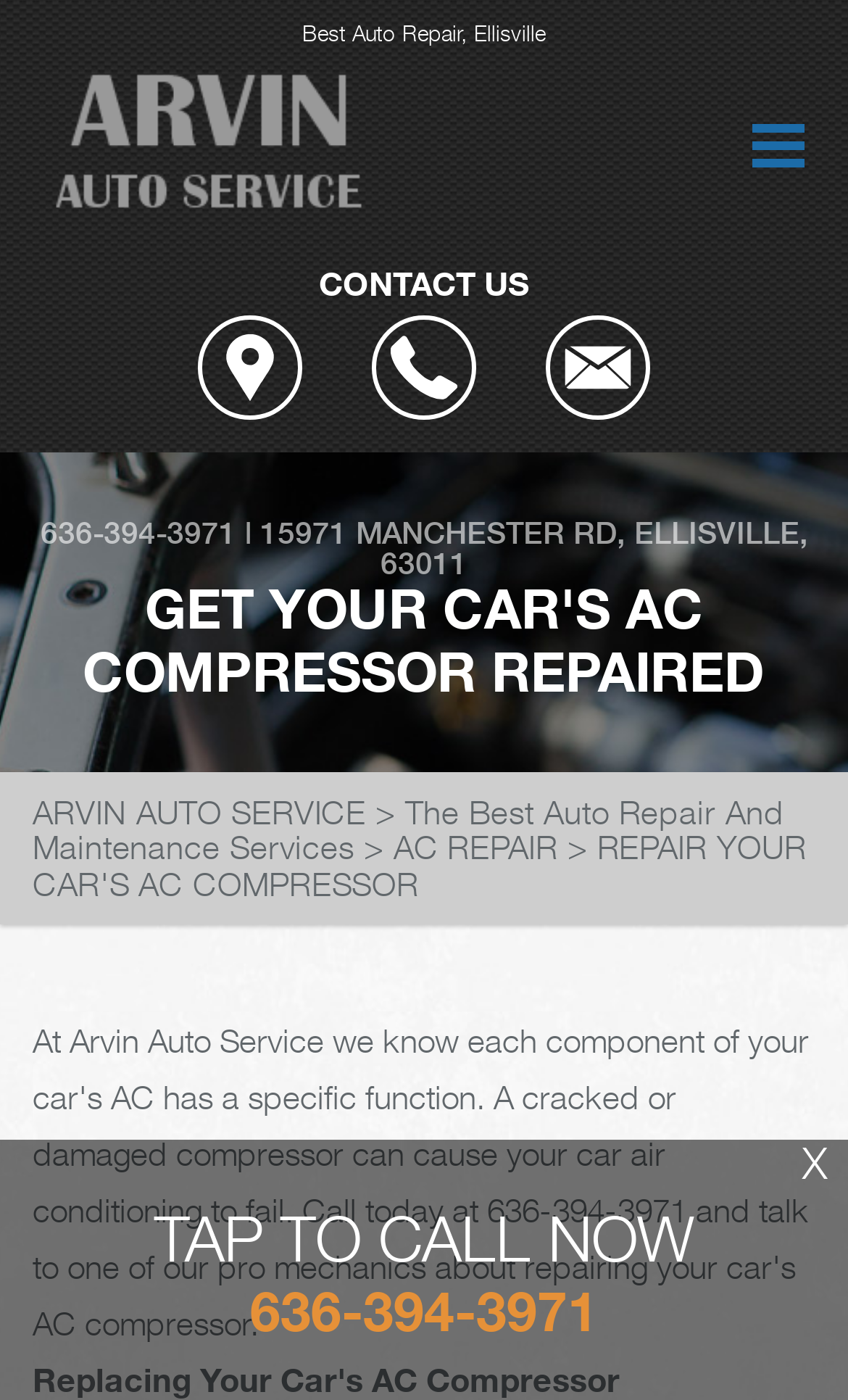Using the description: "ARVIN AUTO SERVICE", identify the bounding box of the corresponding UI element in the screenshot.

[0.038, 0.565, 0.432, 0.593]